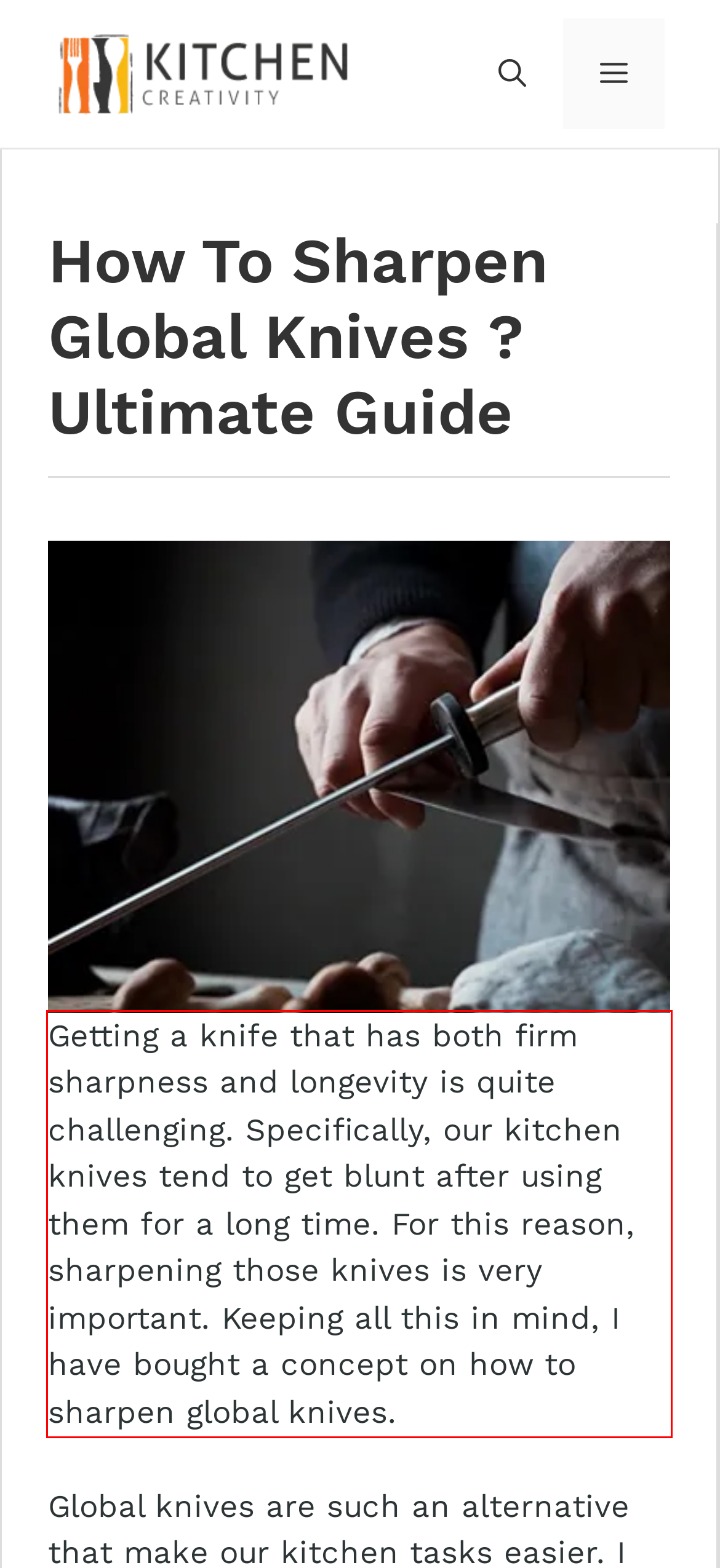Given a screenshot of a webpage, identify the red bounding box and perform OCR to recognize the text within that box.

Getting a knife that has both firm sharpness and longevity is quite challenging. Specifically, our kitchen knives tend to get blunt after using them for a long time. For this reason, sharpening those knives is very important. Keeping all this in mind, I have bought a concept on how to sharpen global knives.